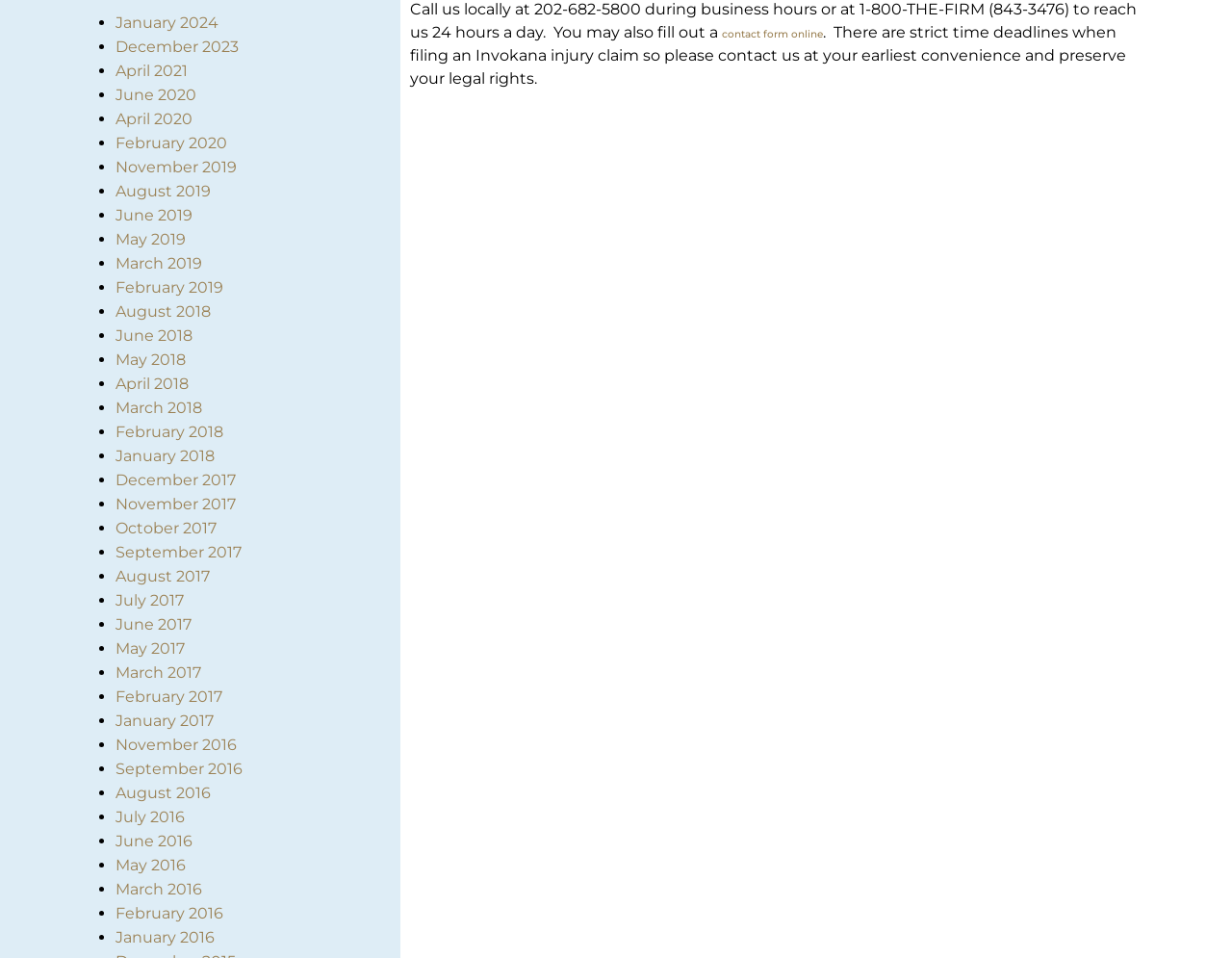Locate the bounding box coordinates of the element I should click to achieve the following instruction: "click April 2018".

[0.094, 0.391, 0.153, 0.41]